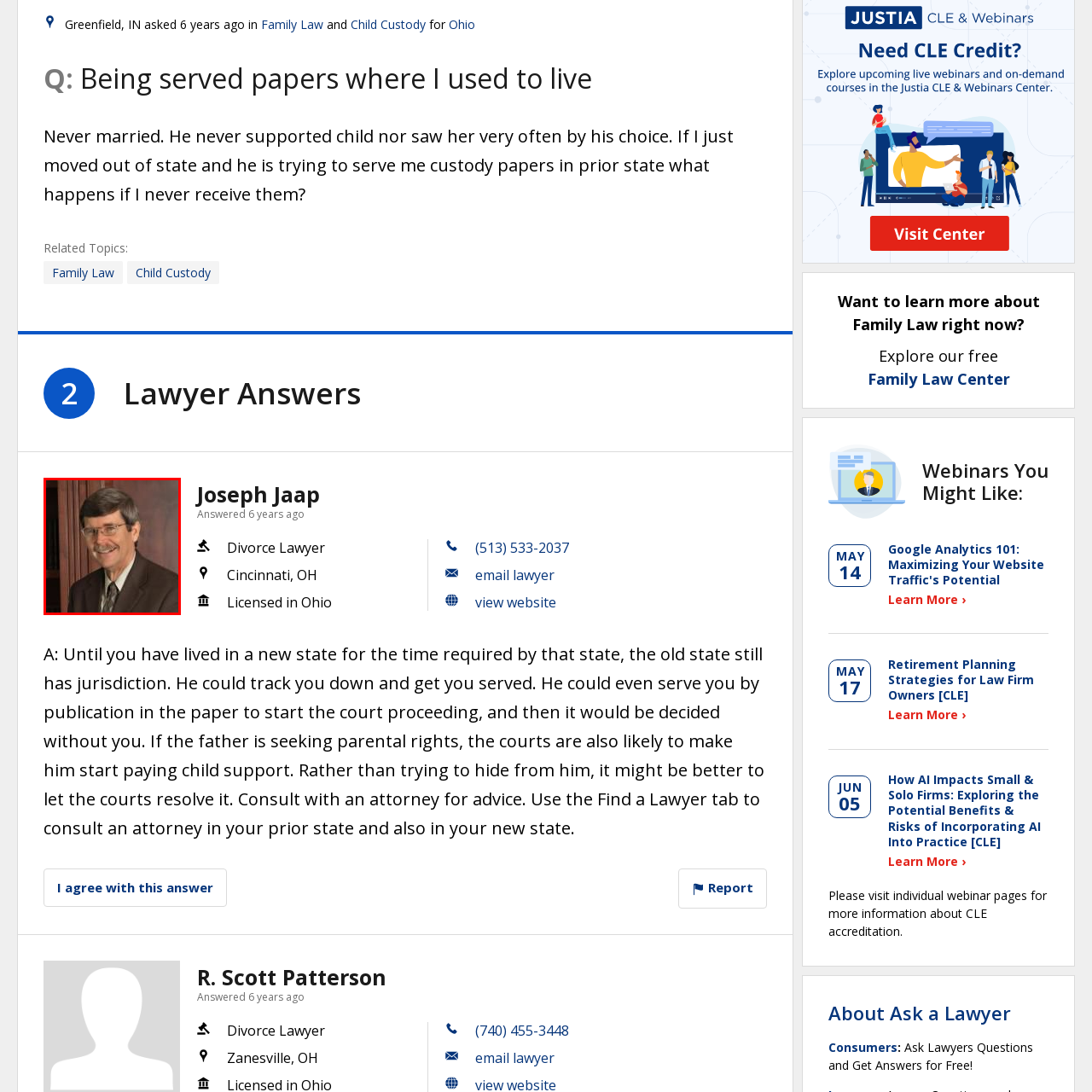Look closely at the zone within the orange frame and give a detailed answer to the following question, grounding your response on the visual details: 
Where is Joseph Jaap licensed to practice?

The caption explicitly states that Joseph Jaap is licensed to practice in Ohio, indicating his expertise and qualifications in the legal field.